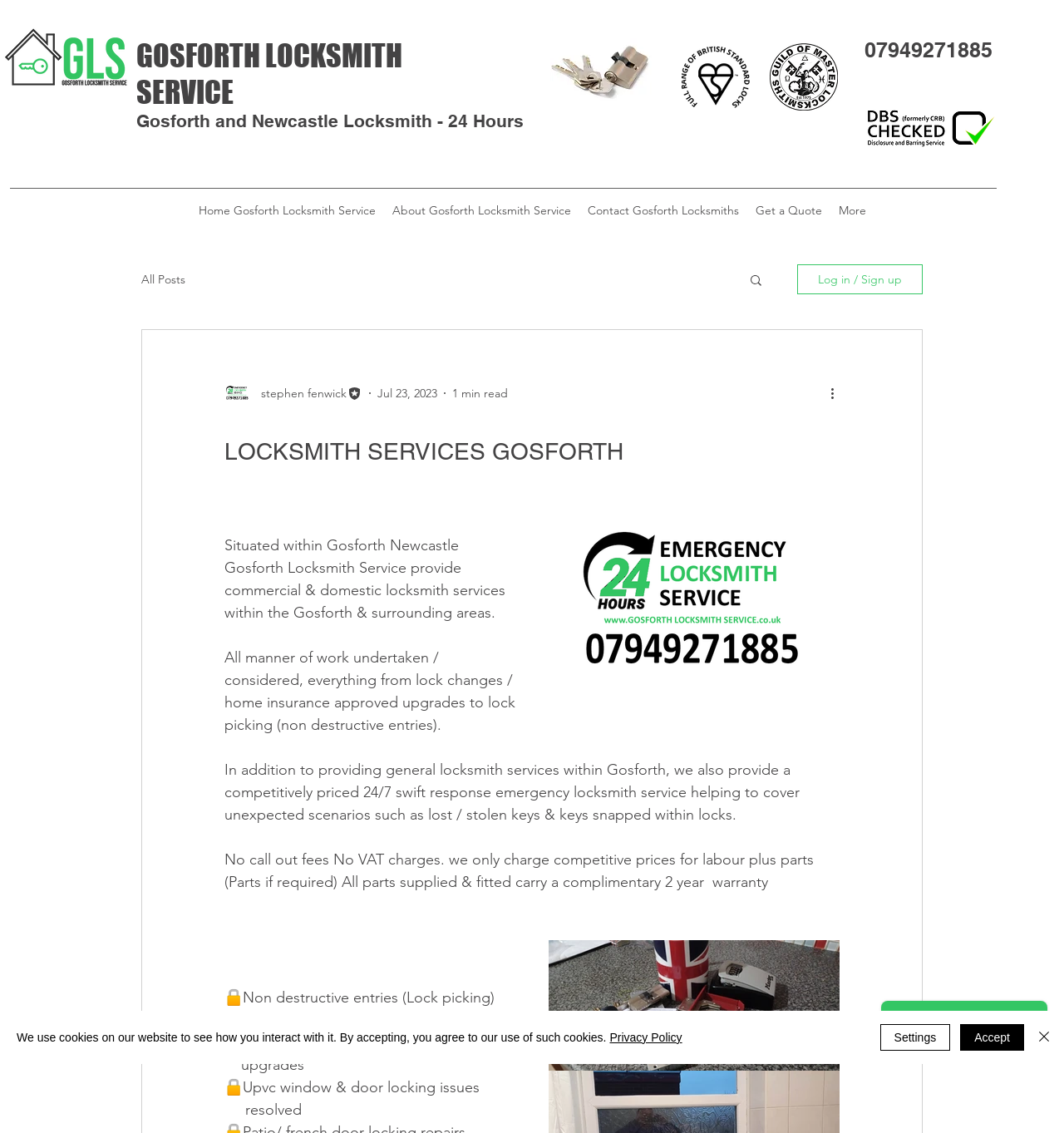Generate a thorough caption that explains the contents of the webpage.

This webpage is about Gosforth Locksmith Service, a locksmith company providing commercial and domestic services in Gosforth and surrounding areas. At the top of the page, there is a heading "GOSFORTH LOCKSMITH SERVICE" followed by another heading "Gosforth and Newcastle Locksmith - 24 Hours". Below these headings, there are three images: a cylinder lock with keys, a British standard lock, and a Guild of Master Locksmiths logo.

To the left of these images, there is a list of keywords related to locksmith services, including "Gosforth locksmiths", "locksmith Gosforth", and "locksmith near me". On the right side of the page, there is a phone number "07949271885" with a link to call or text. Below the phone number, there is an image of a locksmith at work.

The main content of the page is divided into sections. The first section describes the services provided by Gosforth Locksmith Service, including commercial and domestic locksmith services, lock changes, and 24/7 emergency locksmith services. The text also mentions that there are no call-out fees, no VAT charges, and that all parts supplied and fitted carry a 2-year warranty.

The next section lists various services offered, including non-destructive entries, British Standard home insurance-approved lock replacements, and UPVC window and door locking issues resolved. Each service is represented by an icon, such as a lock or a key.

At the top of the page, there is a navigation menu with links to "Home", "About", "Contact", "Get a Quote", and "More". Below the navigation menu, there is a search button and a login/sign-up button.

In the bottom right corner of the page, there is a chat window from Wix Chat. Above the chat window, there is a cookie policy alert with links to the privacy policy and buttons to accept, settings, or close the alert.